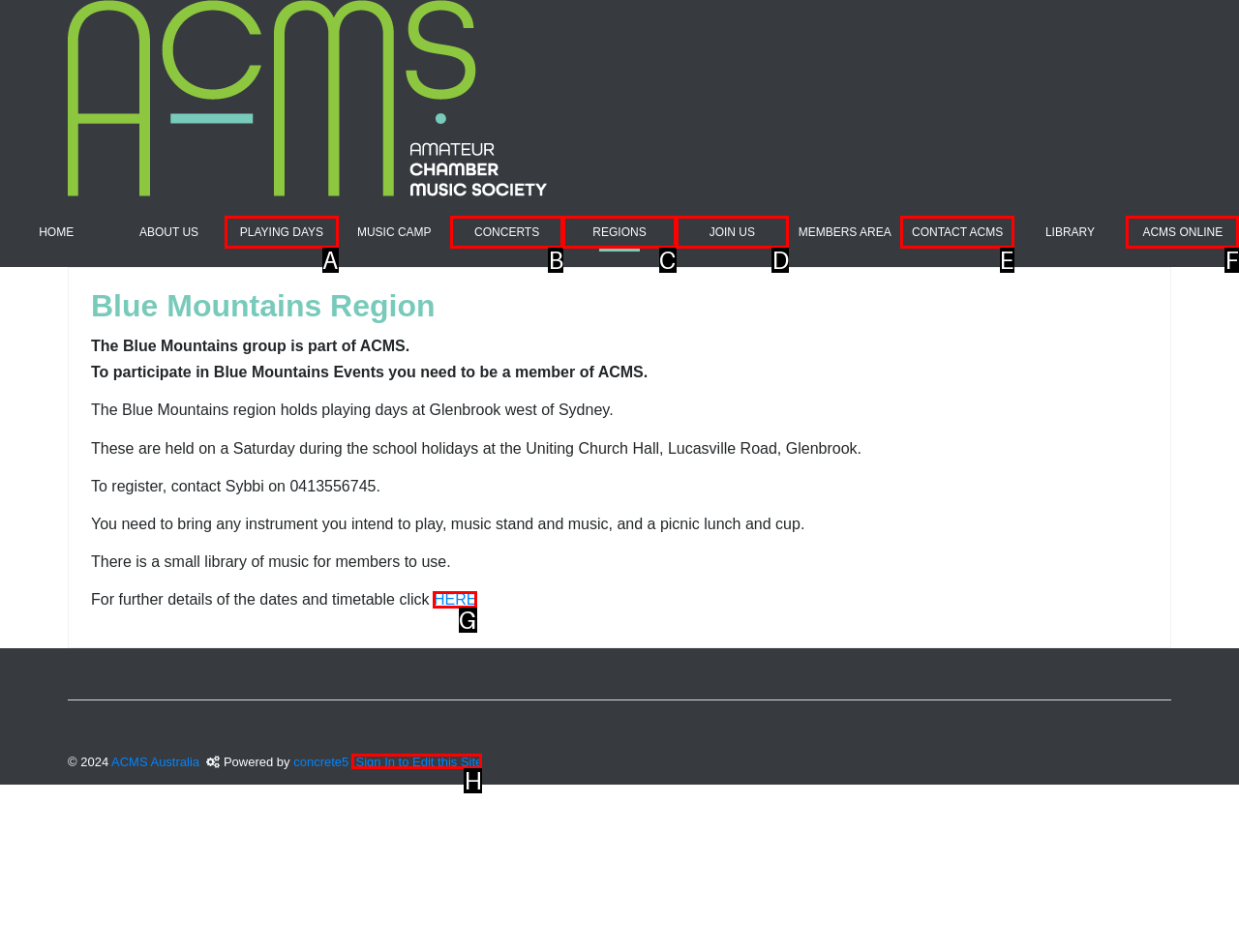For the given instruction: Sign in to edit this site, determine which boxed UI element should be clicked. Answer with the letter of the corresponding option directly.

H